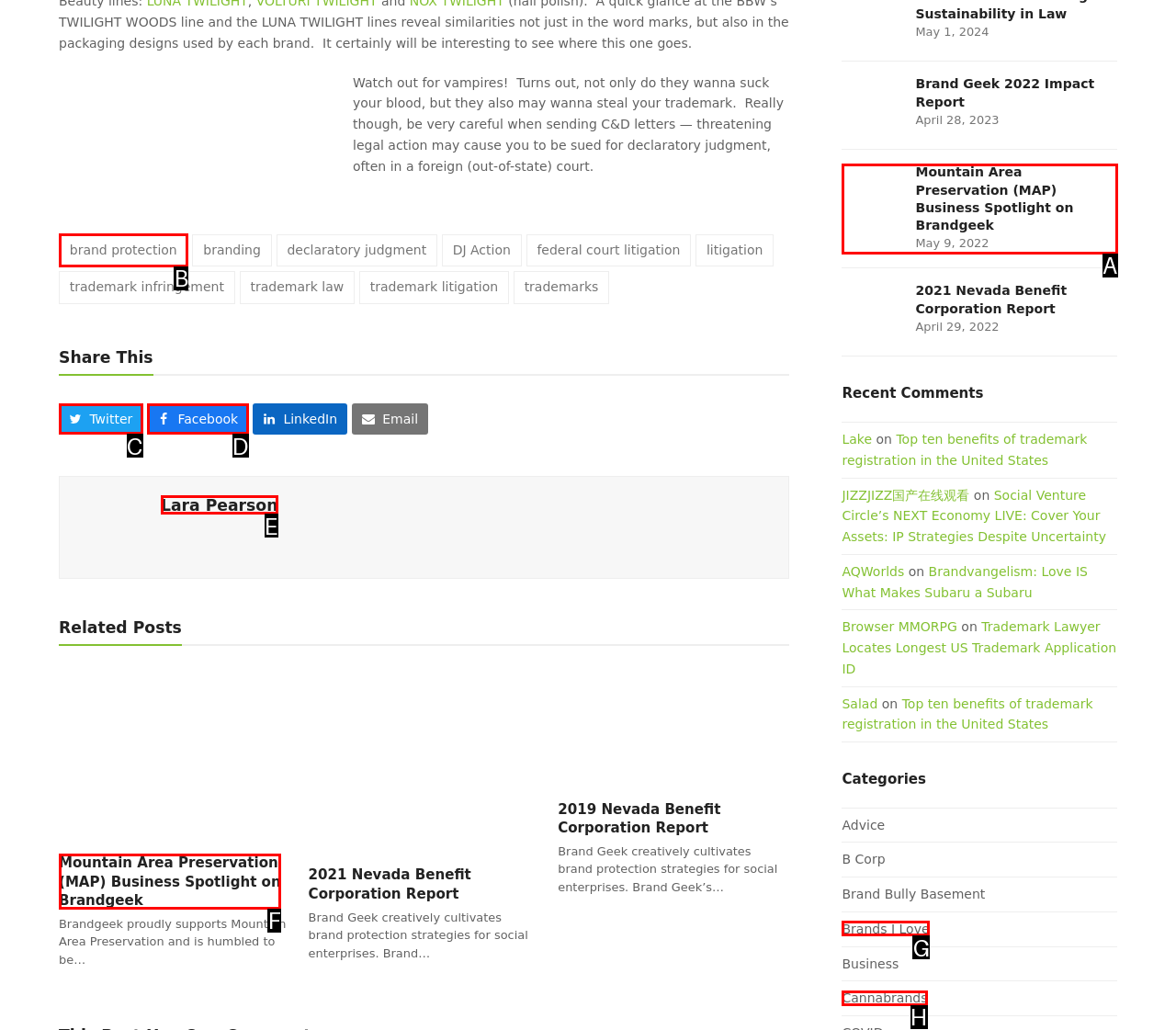Specify which UI element should be clicked to accomplish the task: Click on the 'brand protection' link. Answer with the letter of the correct choice.

B